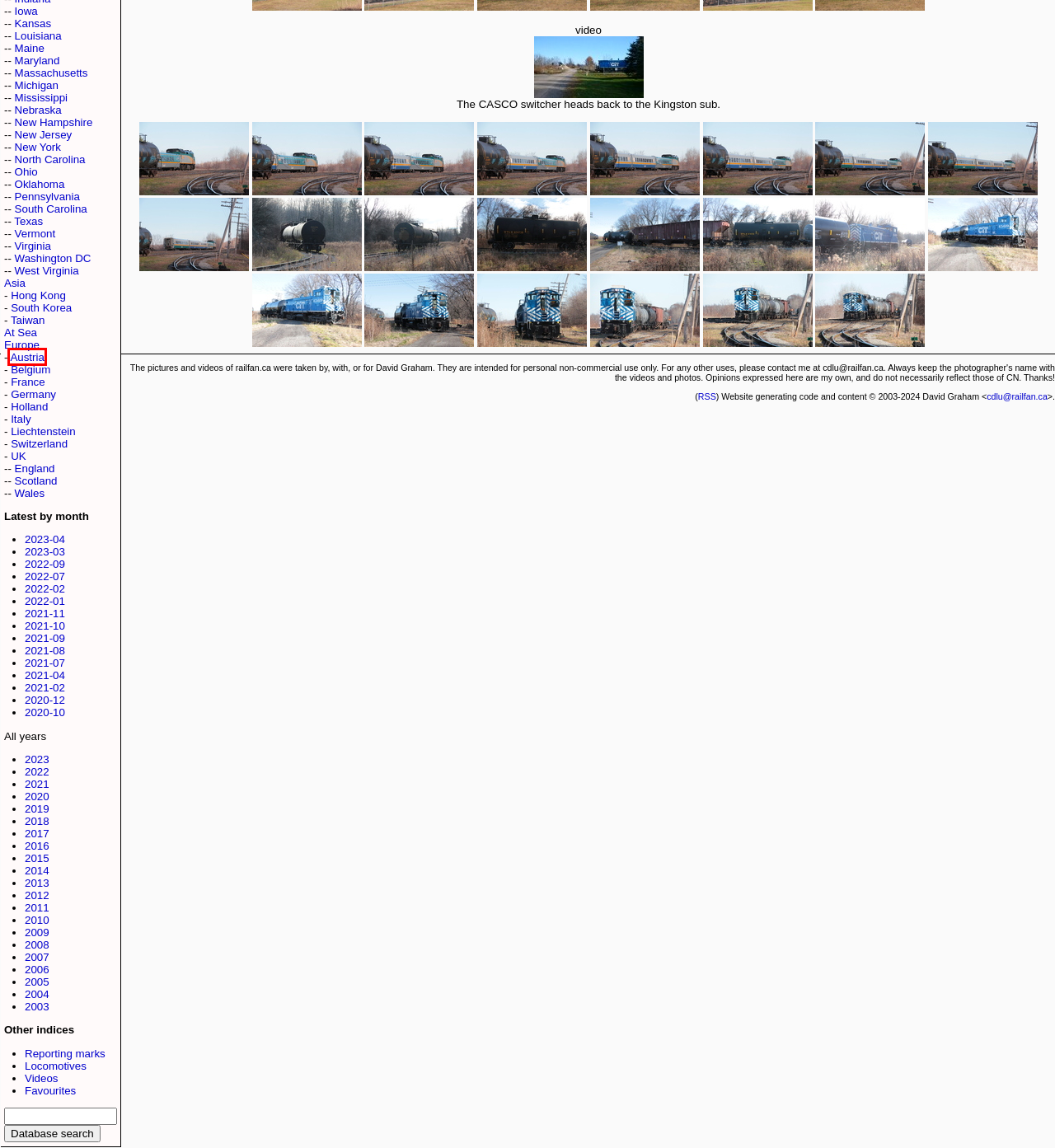Analyze the webpage screenshot with a red bounding box highlighting a UI element. Select the description that best matches the new webpage after clicking the highlighted element. Here are the options:
A. The world of trains according to David Graham
- 20151110cgipage.cgiAmericasUSAWestC2A0Virginia Page
B. The world of trains according to David Graham
- 20151110cgipage.cgiAmericasUSANewC2A0Jersey Page
C. The world of trains according to David Graham
- 20151110cgipage.cgi2012 Page
D. The world of trains according to David Graham
- 20151110cgipage.cgiEuropeAustria Page
E. The world of trains according to David Graham
- 20151110cgipage.cgi2009 Page
F. The world of trains according to David Graham
- 20151110cgiviewer.cgi20151110.4869.Cardinal.jpg Page
G. The world of trains according to David Graham
- 20151110cgiviewer.cgi20151110.4877.Cardinal.jpg Page
H. The world of trains according to David Graham
- 20151110cgiviewer.cgi20151110.4878.Cardinal.jpg Page

D